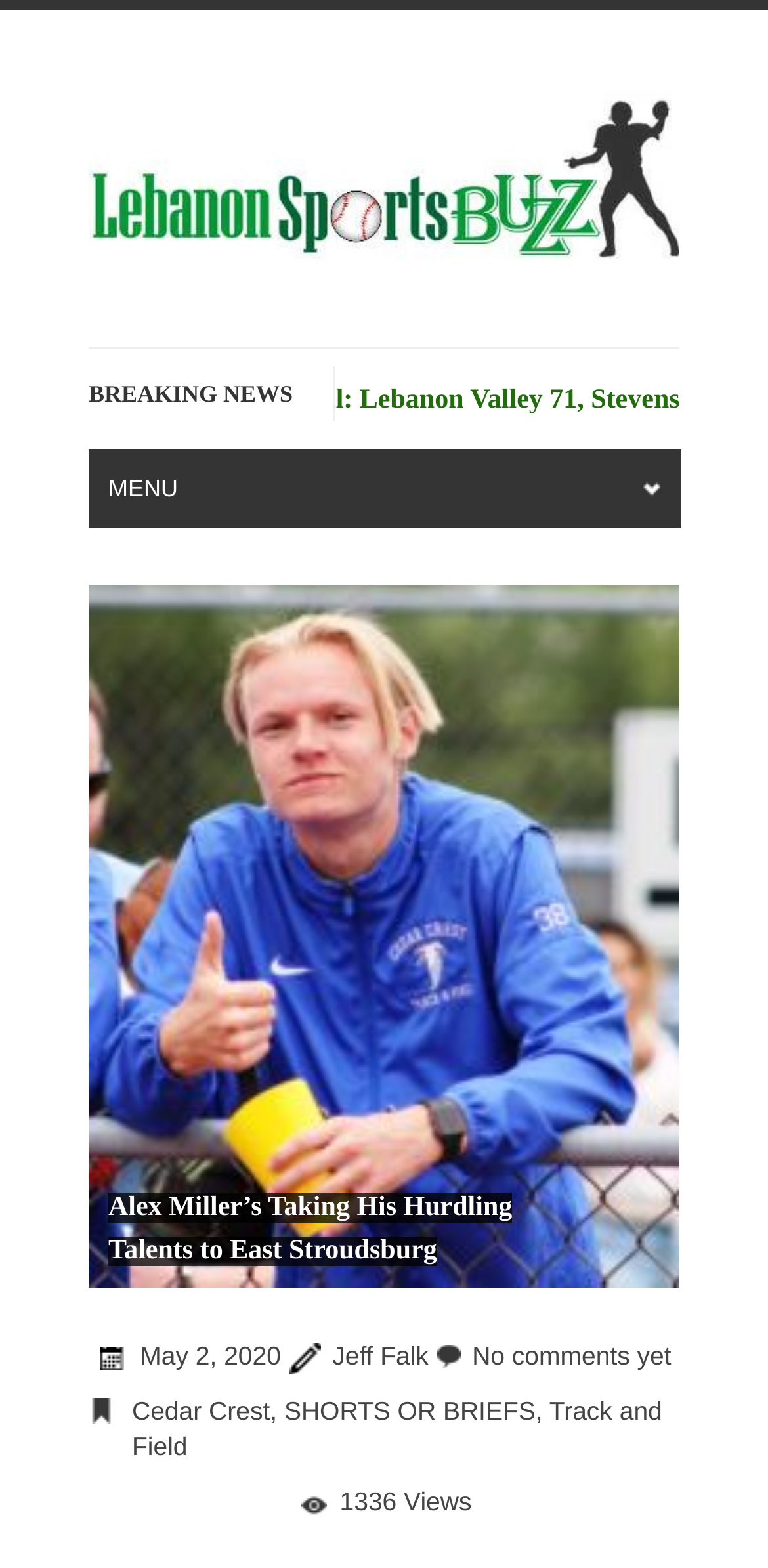Give a detailed account of the webpage, highlighting key information.

The webpage appears to be a sports news article page. At the top, there is a logo image and a link to "Lebanon Sports Buzz" on the left side, with a heading "BREAKING NEWS" situated below it. To the right of the logo, there is a menu dropdown button labeled "MENU". 

Below the "BREAKING NEWS" heading, there is a large heading that reads "Alex Miller’s Taking His Hurdling Talents to East Stroudsburg", which is also a link. Underneath this heading, there is a large image that takes up most of the width of the page. 

On the lower part of the page, there are several lines of text and links. The article's publication date "May 2, 2020" and the author's name "Jeff Falk" are displayed on the left side. On the right side, there are links to "No comments yet", "Cedar Crest", "SHORTS OR BRIEFS", and "Track and Field", with commas separating them. Finally, at the very bottom, there is a text indicating "1336 Views".